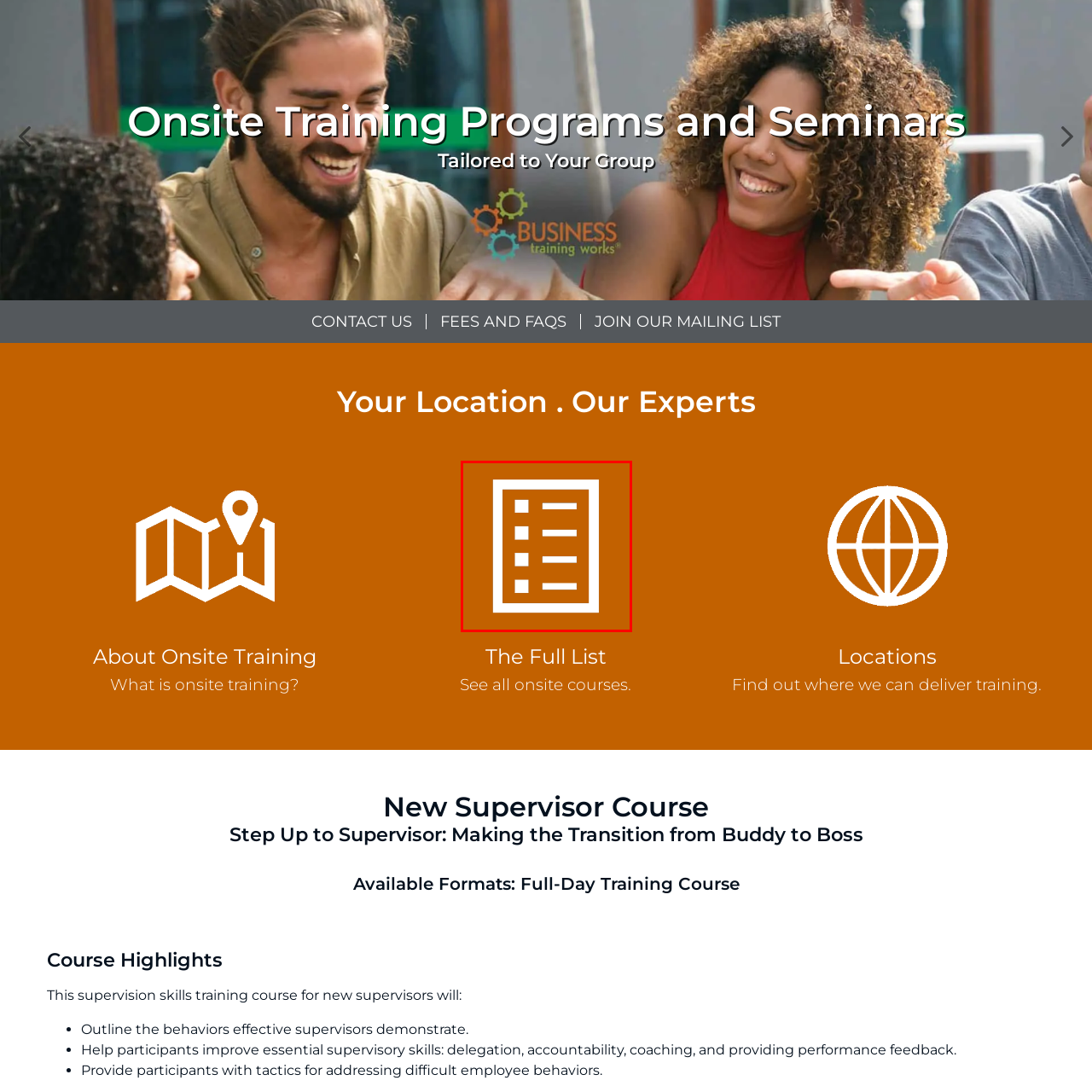What theme does the icon align with?
Direct your attention to the area of the image outlined in red and provide a detailed response based on the visual information available.

The caption states that the icon aligns well with educational themes, emphasizing structure and clarity in disseminating information about notable topics such as onsite training programs and course details.